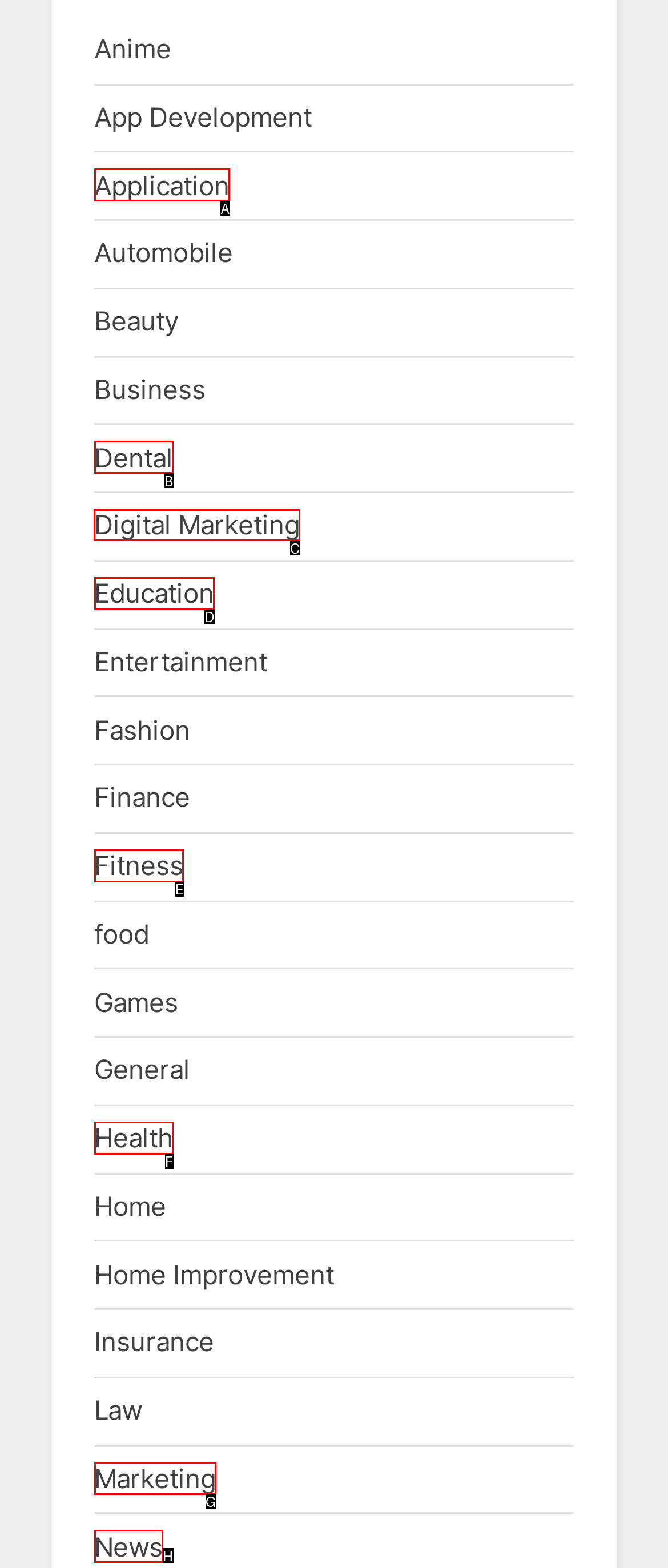Select the letter of the UI element you need to click to complete this task: Browse Digital Marketing.

C